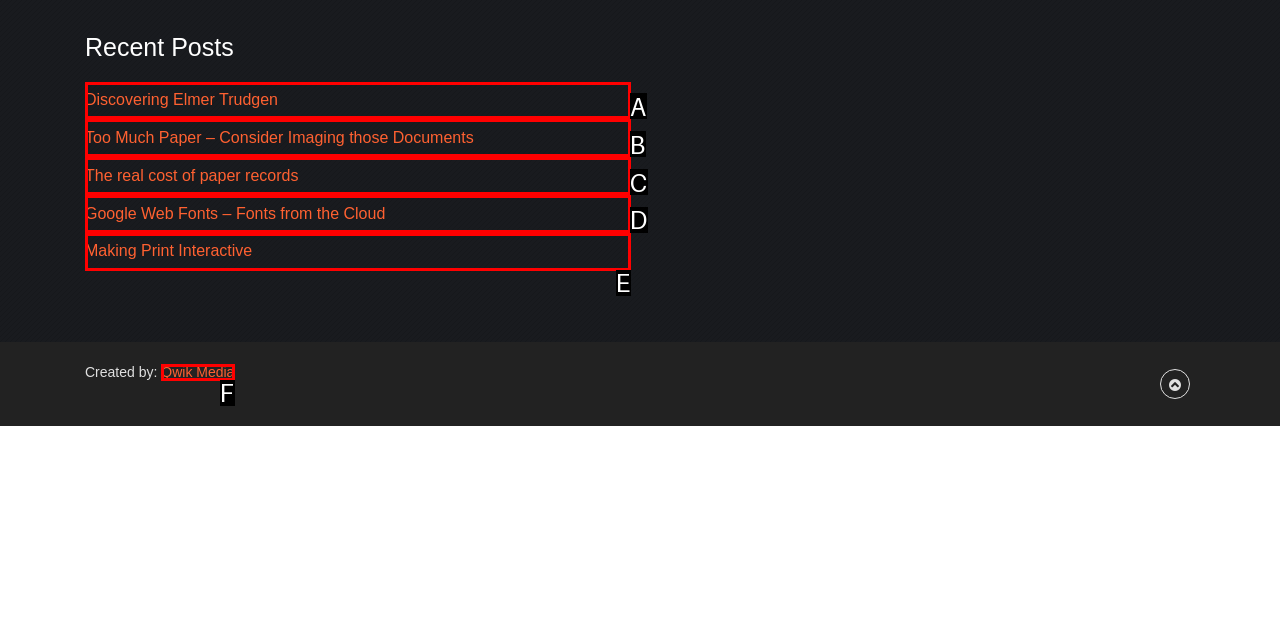Determine which UI element matches this description: Making Print Interactive
Reply with the appropriate option's letter.

E